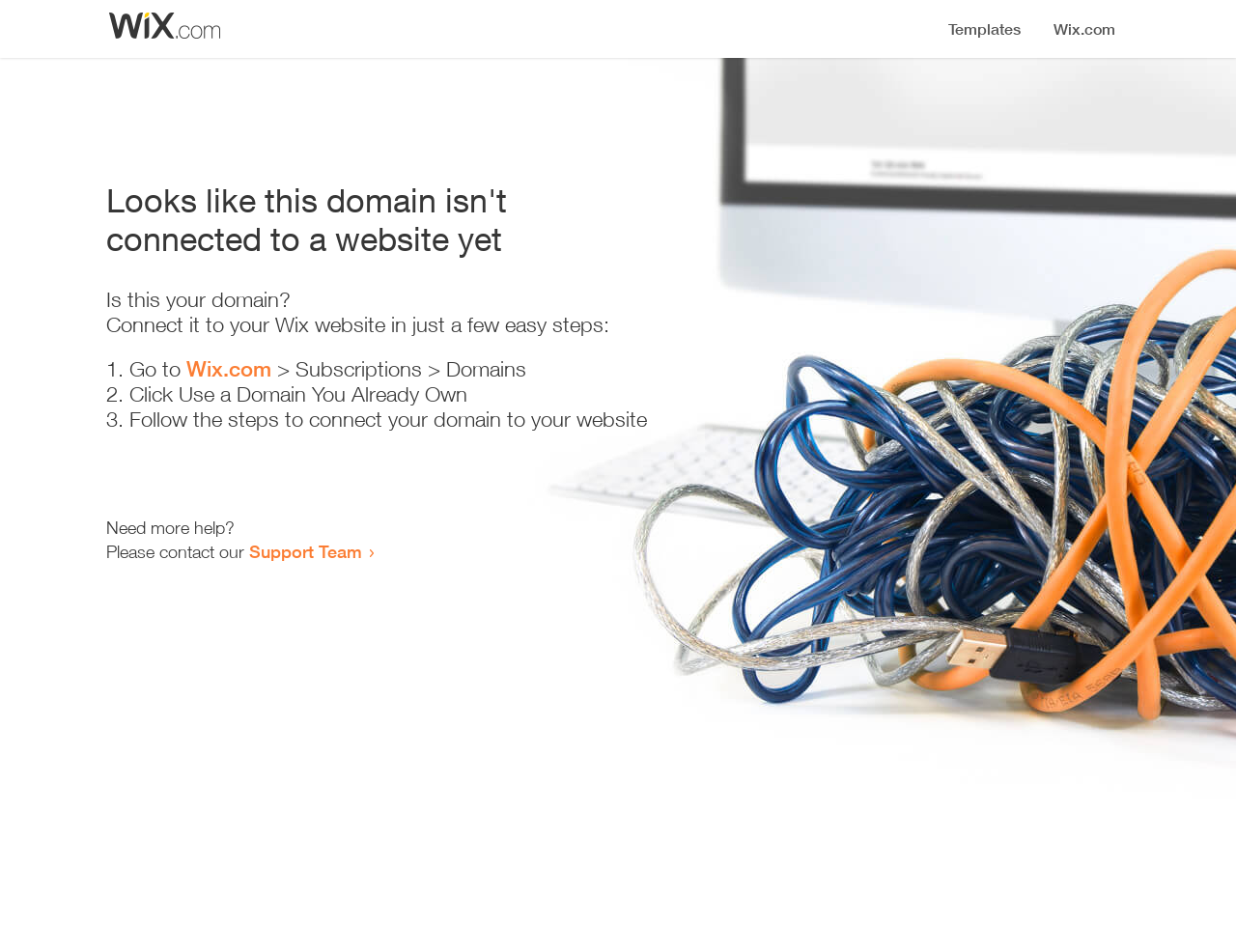Please provide a comprehensive response to the question based on the details in the image: What is the purpose of the webpage?

Based on the content of the webpage, it appears to be a guide to help users connect their domain to a website, providing step-by-step instructions and support resources.